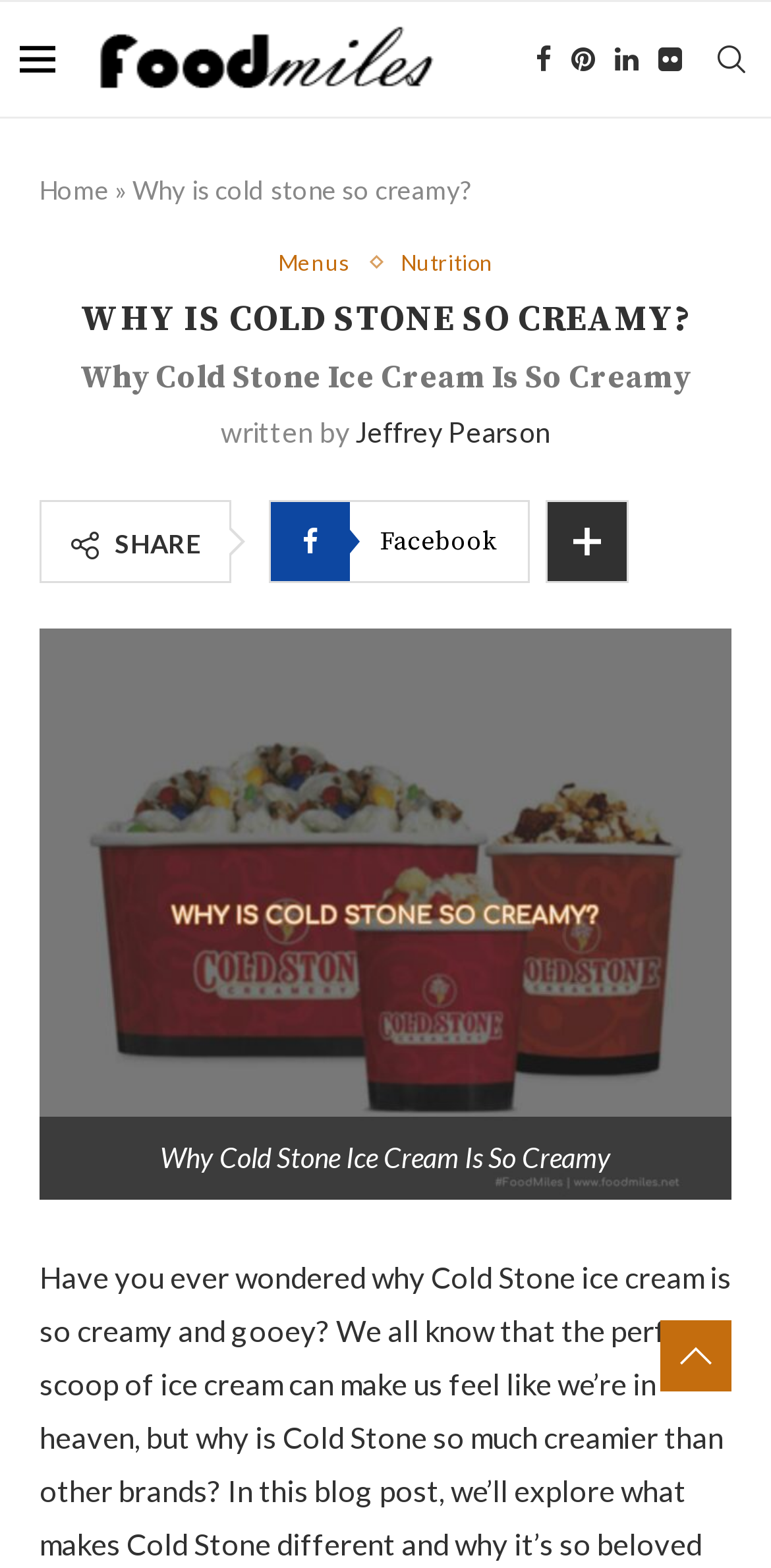What is the author of the article?
Give a one-word or short-phrase answer derived from the screenshot.

Jeffrey Pearson